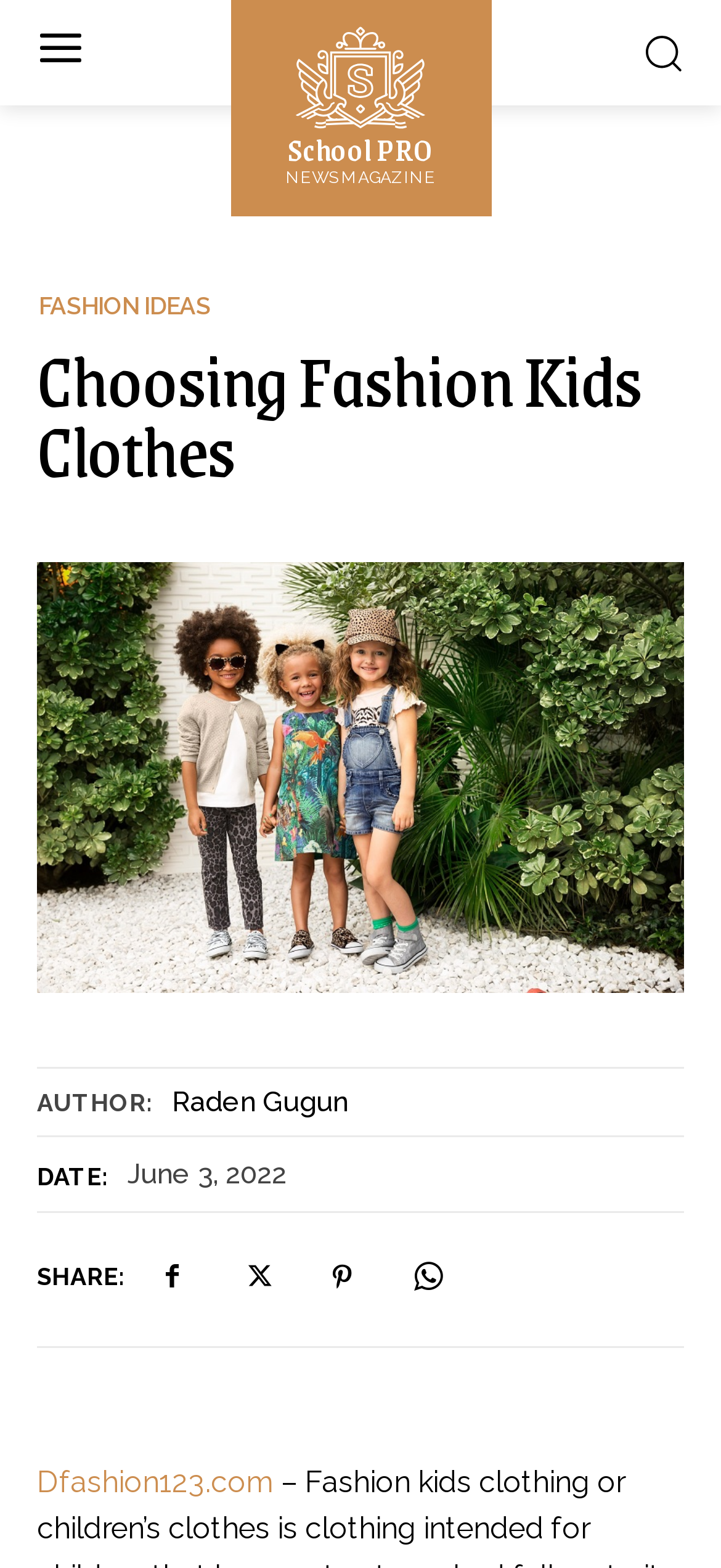Can you find and generate the webpage's heading?

Choosing Fashion Kids Clothes